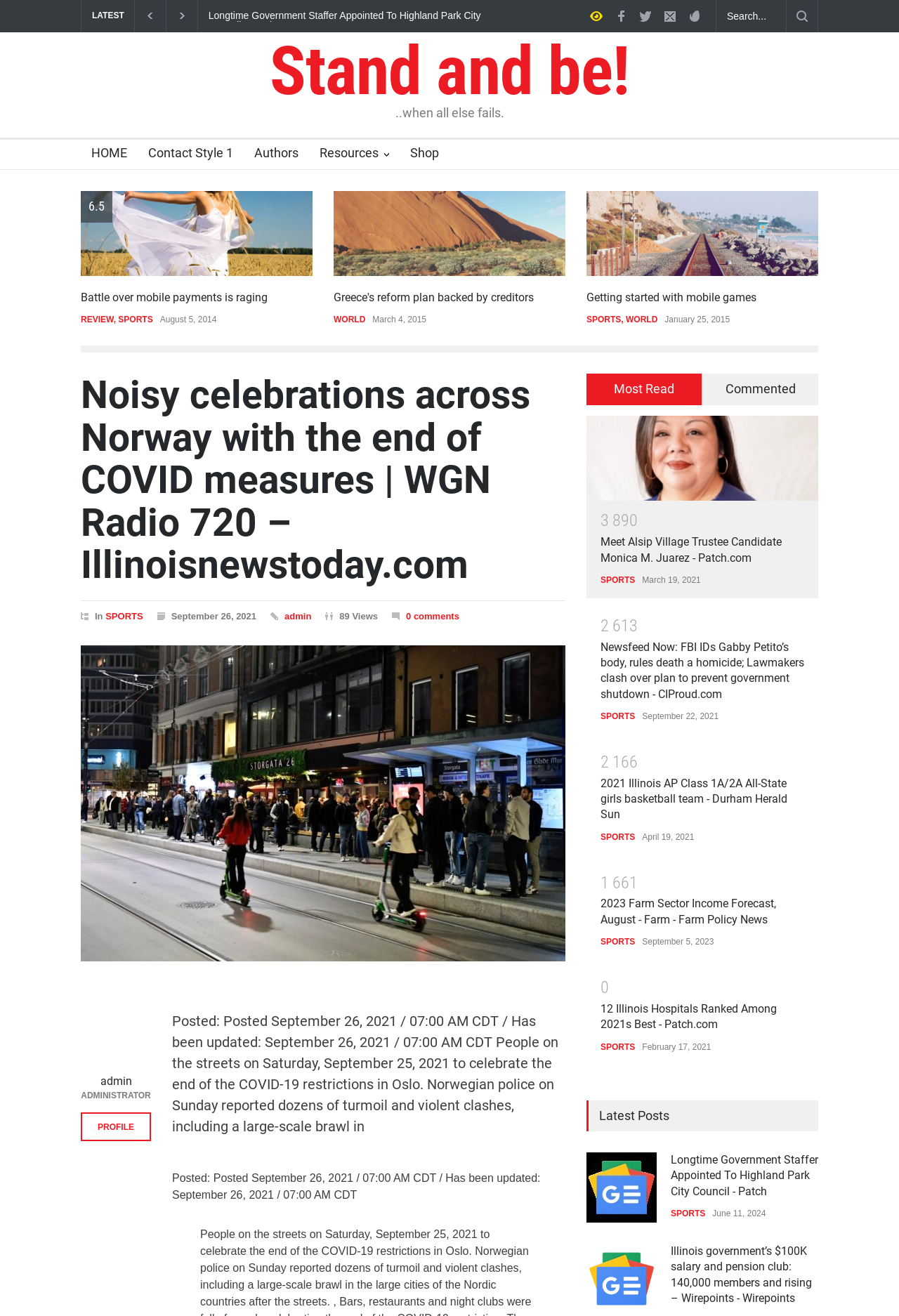Please give a concise answer to this question using a single word or phrase: 
What is the website's main topic?

News